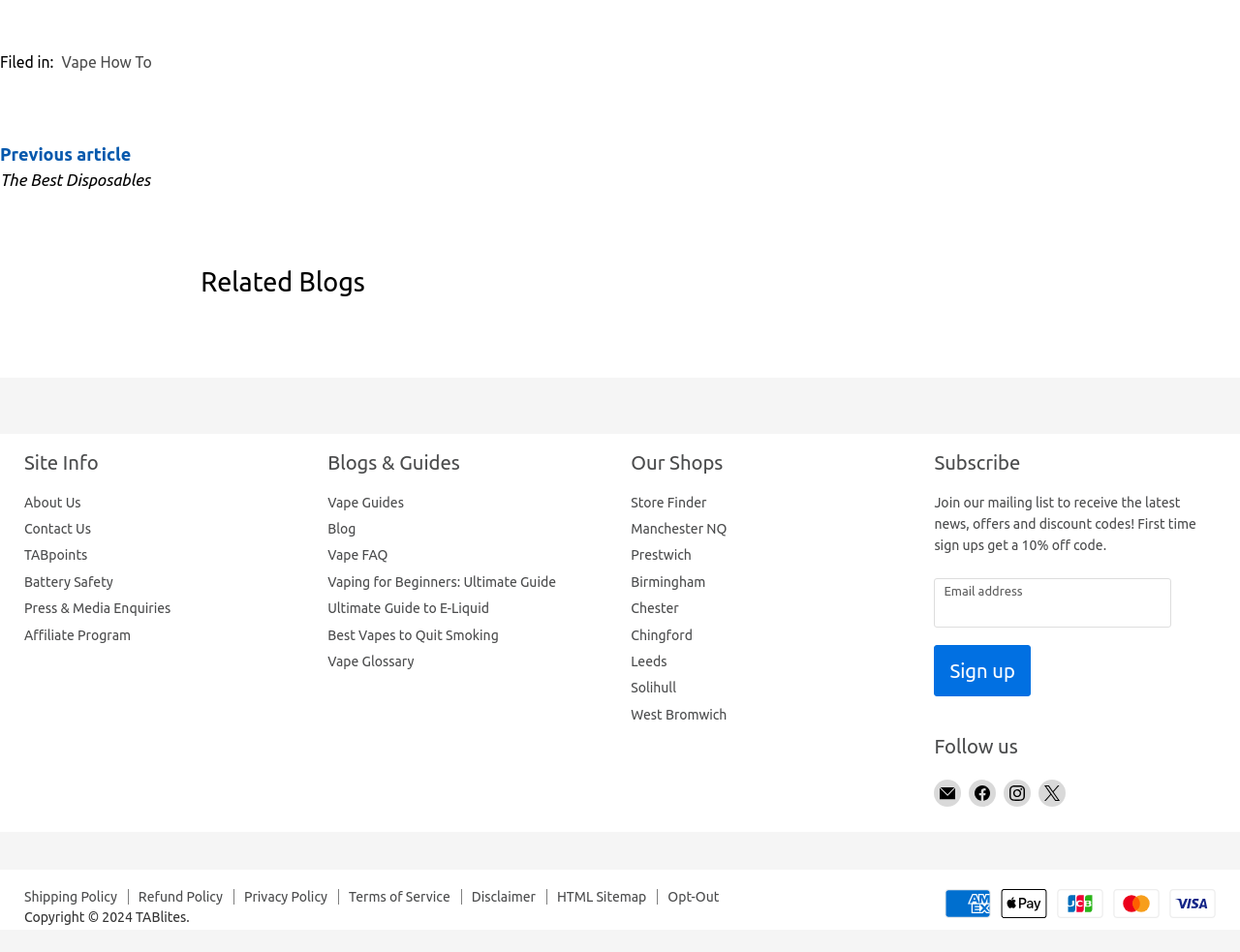Using the provided description Press & Media Enquiries, find the bounding box coordinates for the UI element. Provide the coordinates in (top-left x, top-left y, bottom-right x, bottom-right y) format, ensuring all values are between 0 and 1.

[0.02, 0.631, 0.138, 0.647]